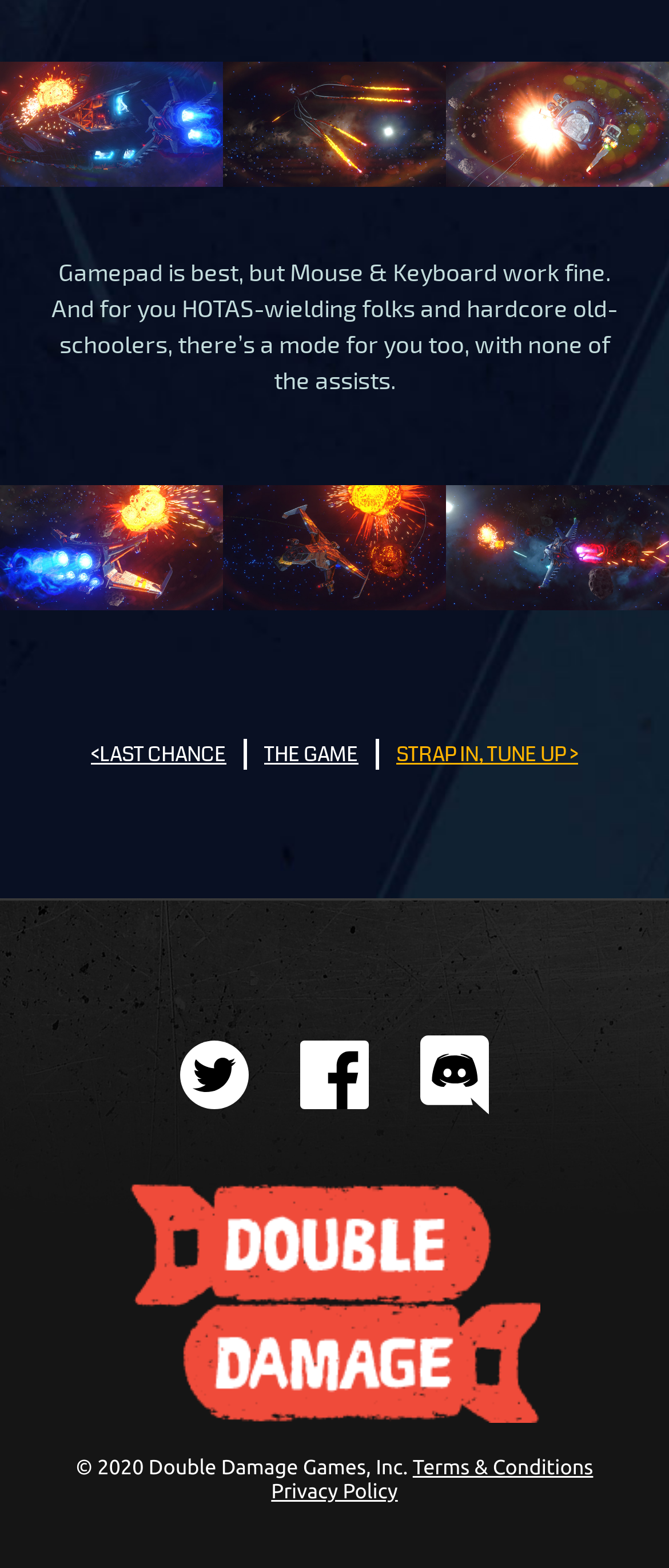Please answer the following question using a single word or phrase: 
What input methods are supported?

Gamepad, Mouse & Keyboard, HOTAS